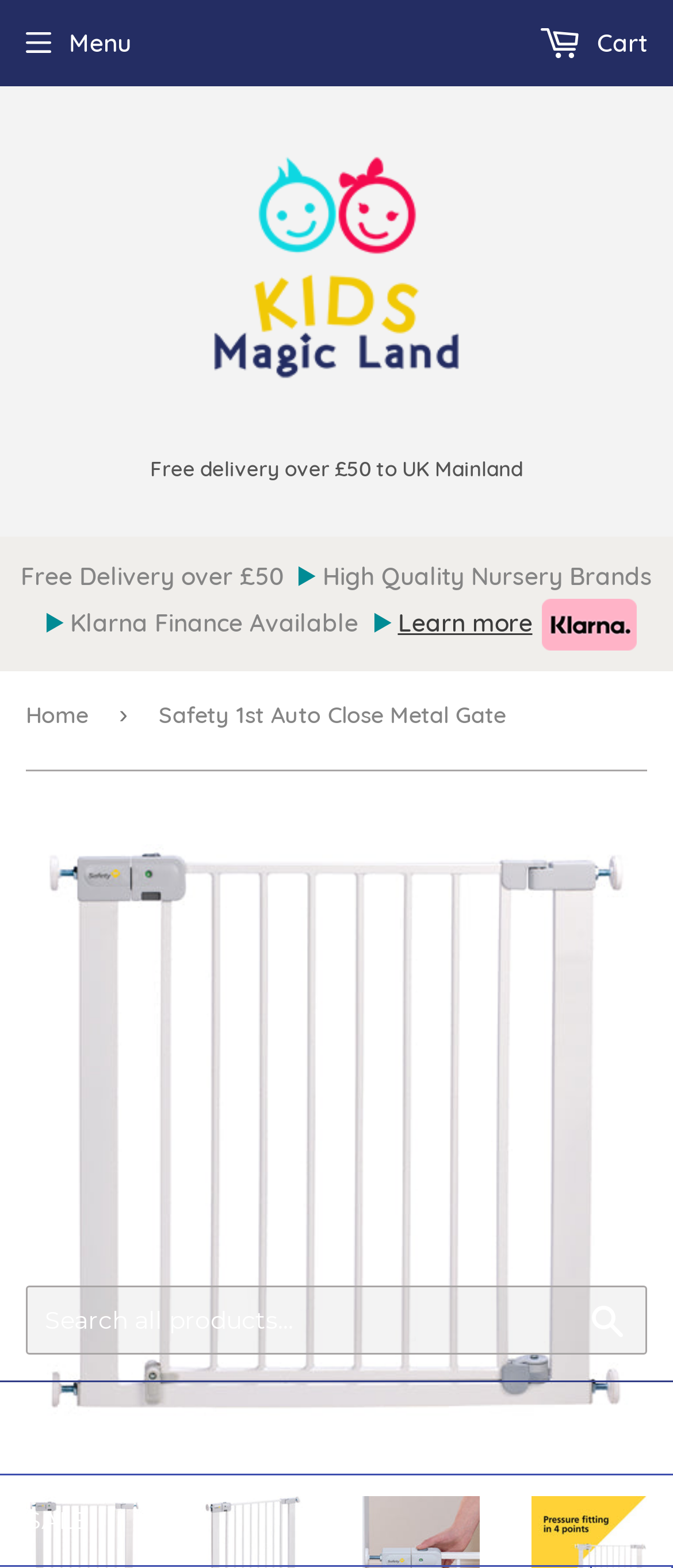Please determine the heading text of this webpage.

Safety 1st Auto Close Metal Gate